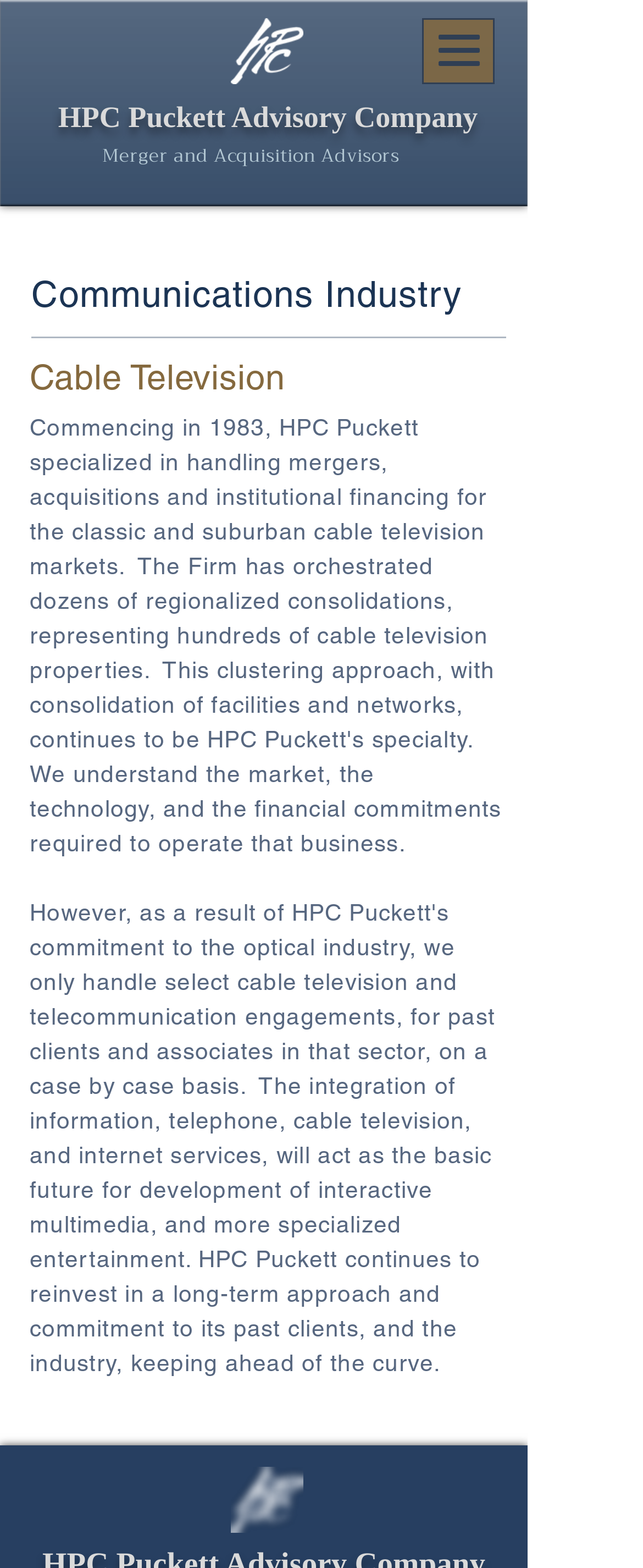Observe the image and answer the following question in detail: What is the purpose of the button at the top right?

The button at the top right has a description 'Open navigation menu', which suggests that it is used to open a navigation menu, likely containing more options or links to other parts of the website.